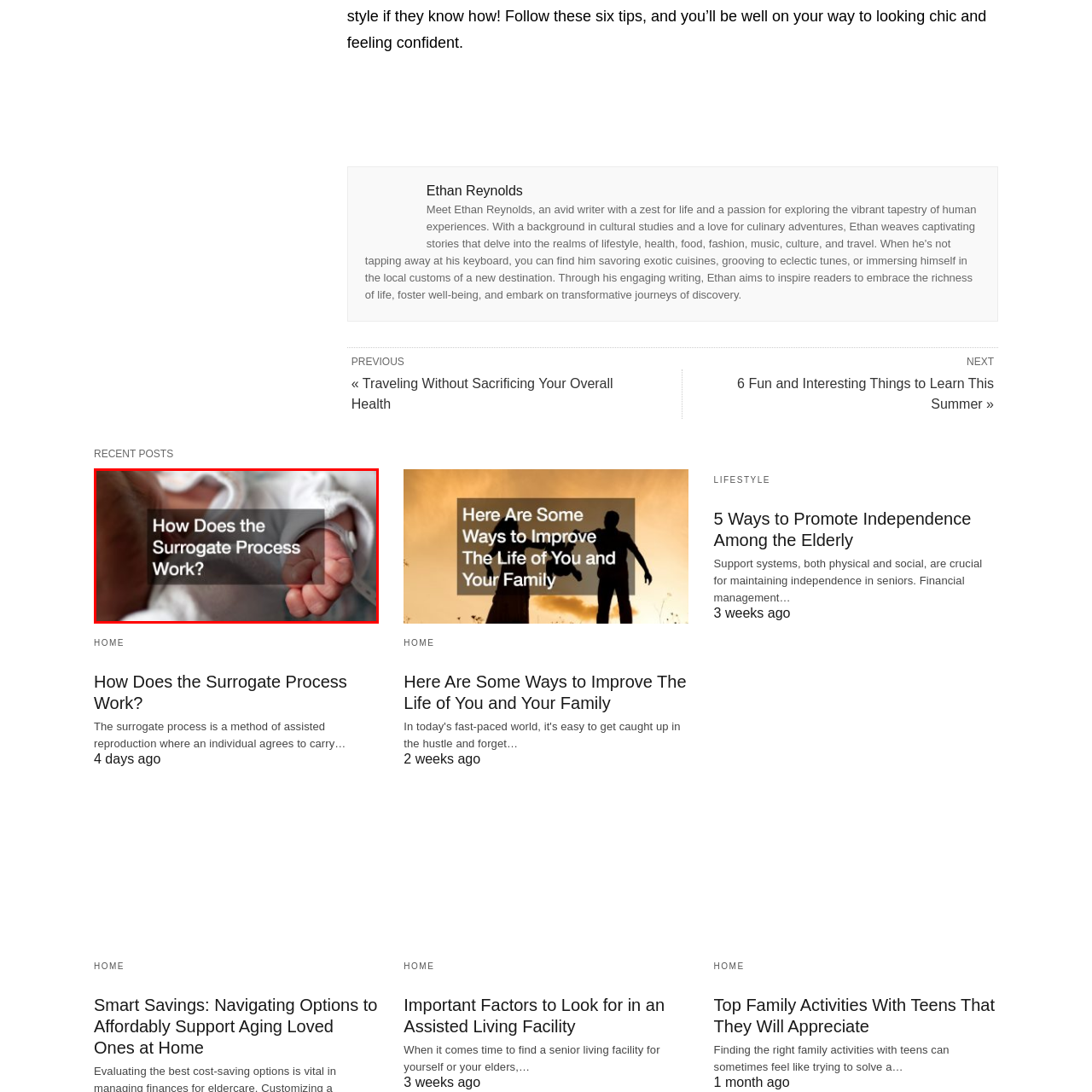What is the purpose of the text overlay?
Direct your attention to the image inside the red bounding box and provide a detailed explanation in your answer.

The text overlay reads 'How Does the Surrogate Process Work?' which implies that the purpose of the overlay is to provide an explanation or introduction to the process of surrogacy, likely as part of an article or resource on the topic.